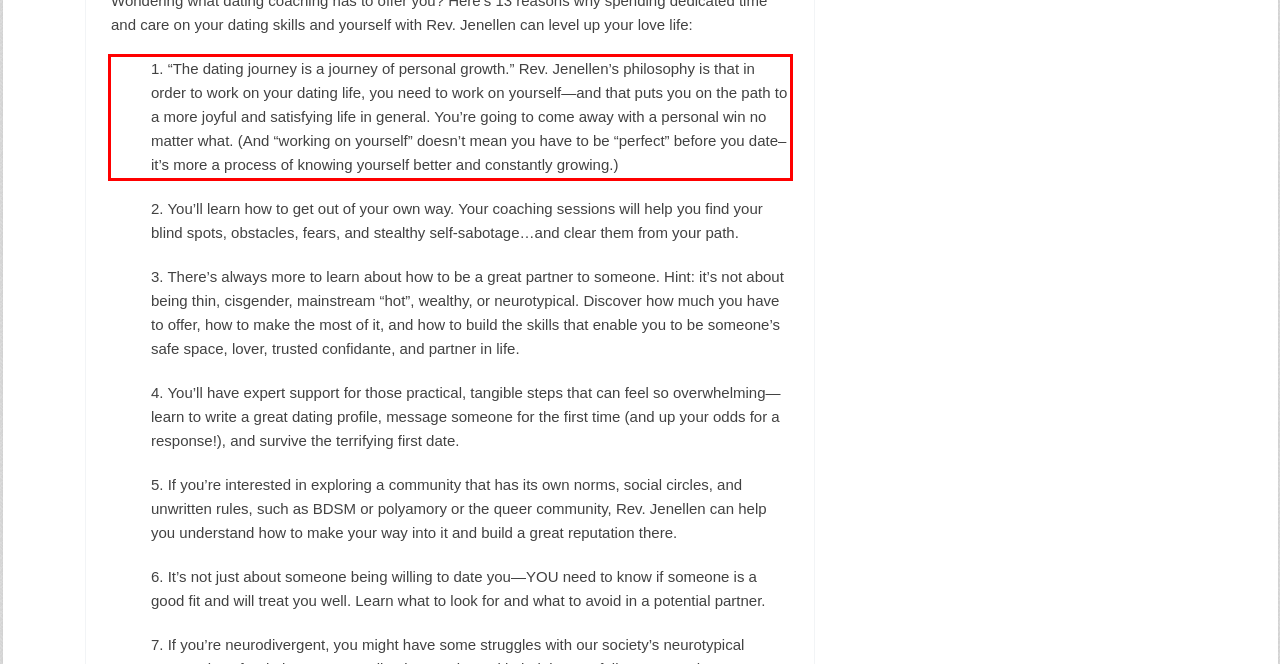Within the screenshot of a webpage, identify the red bounding box and perform OCR to capture the text content it contains.

1. “The dating journey is a journey of personal growth.” Rev. Jenellen’s philosophy is that in order to work on your dating life, you need to work on yourself—and that puts you on the path to a more joyful and satisfying life in general. You’re going to come away with a personal win no matter what. (And “working on yourself” doesn’t mean you have to be “perfect” before you date– it’s more a process of knowing yourself better and constantly growing.)